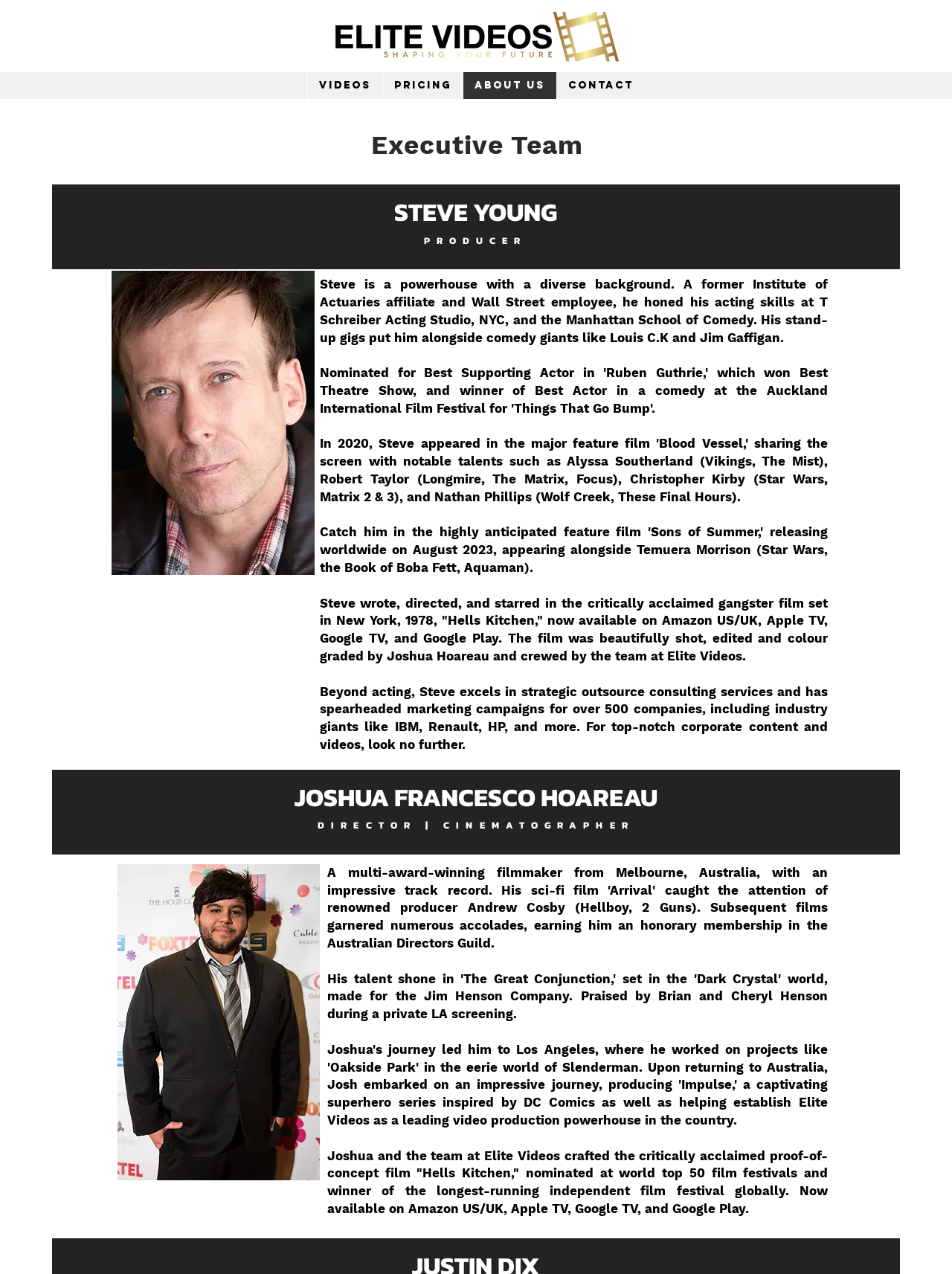Provide a brief response to the question below using one word or phrase:
What is the profession of Steve Young?

Producer